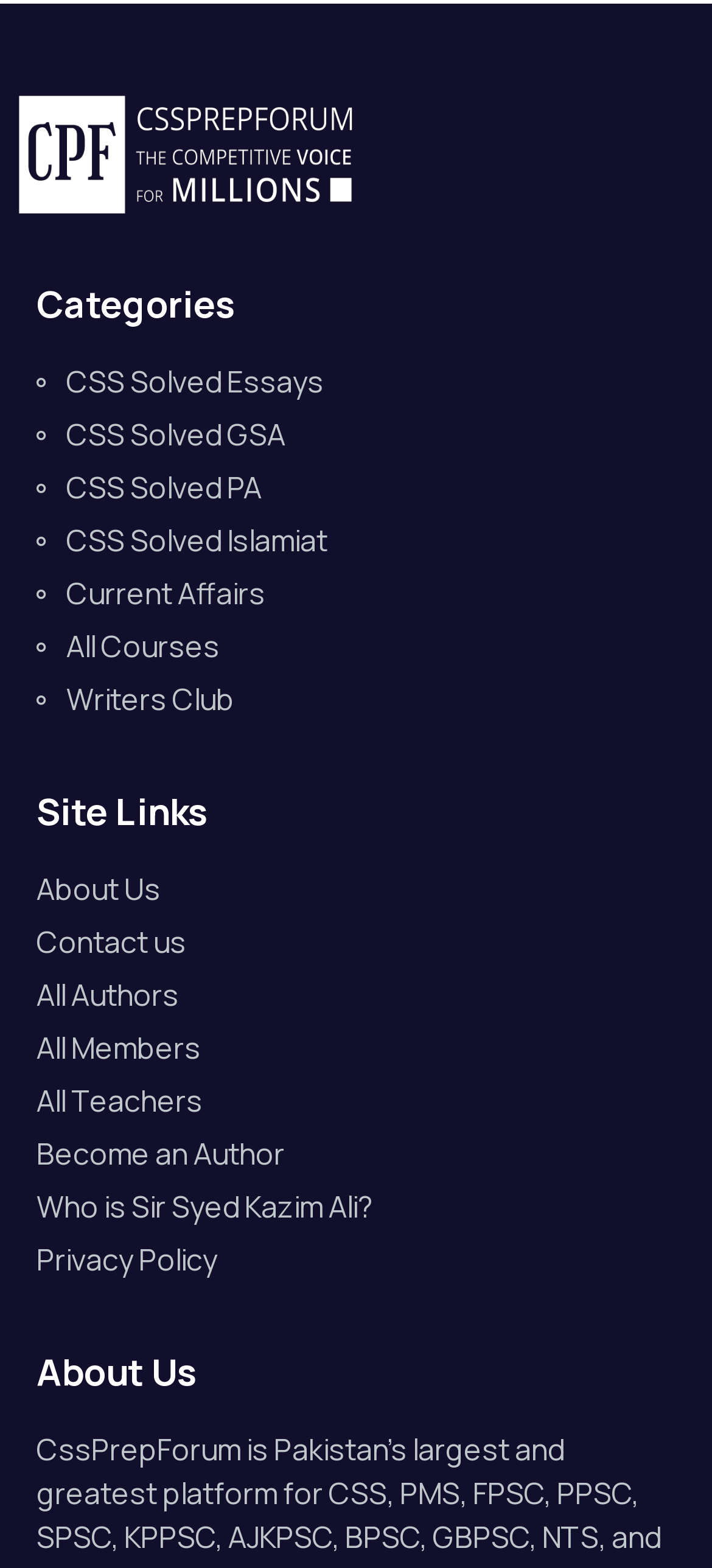Identify the bounding box coordinates of the section to be clicked to complete the task described by the following instruction: "Learn about Current Affairs". The coordinates should be four float numbers between 0 and 1, formatted as [left, top, right, bottom].

[0.051, 0.364, 0.949, 0.392]